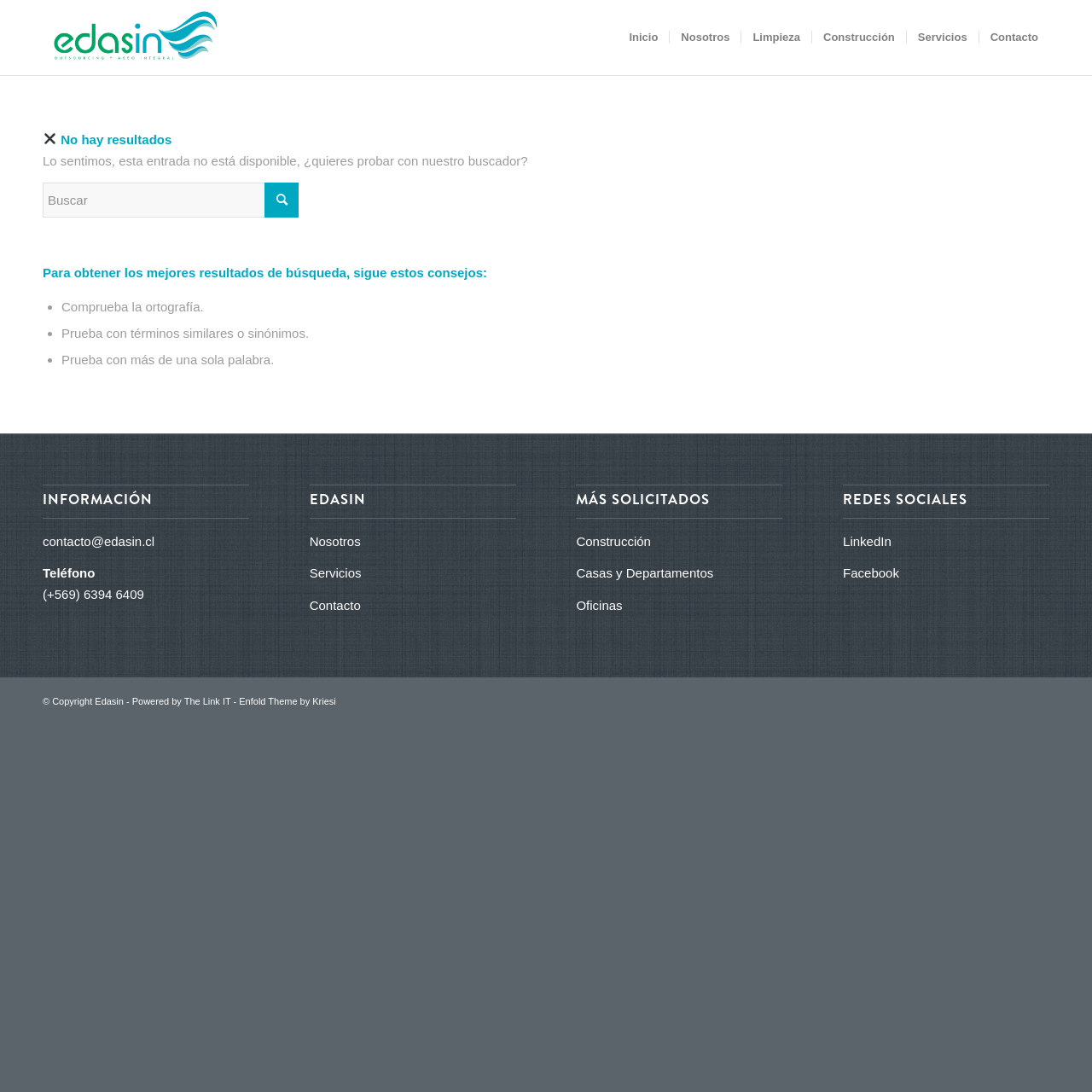What is the name of the company?
Based on the image, provide a one-word or brief-phrase response.

Edasin